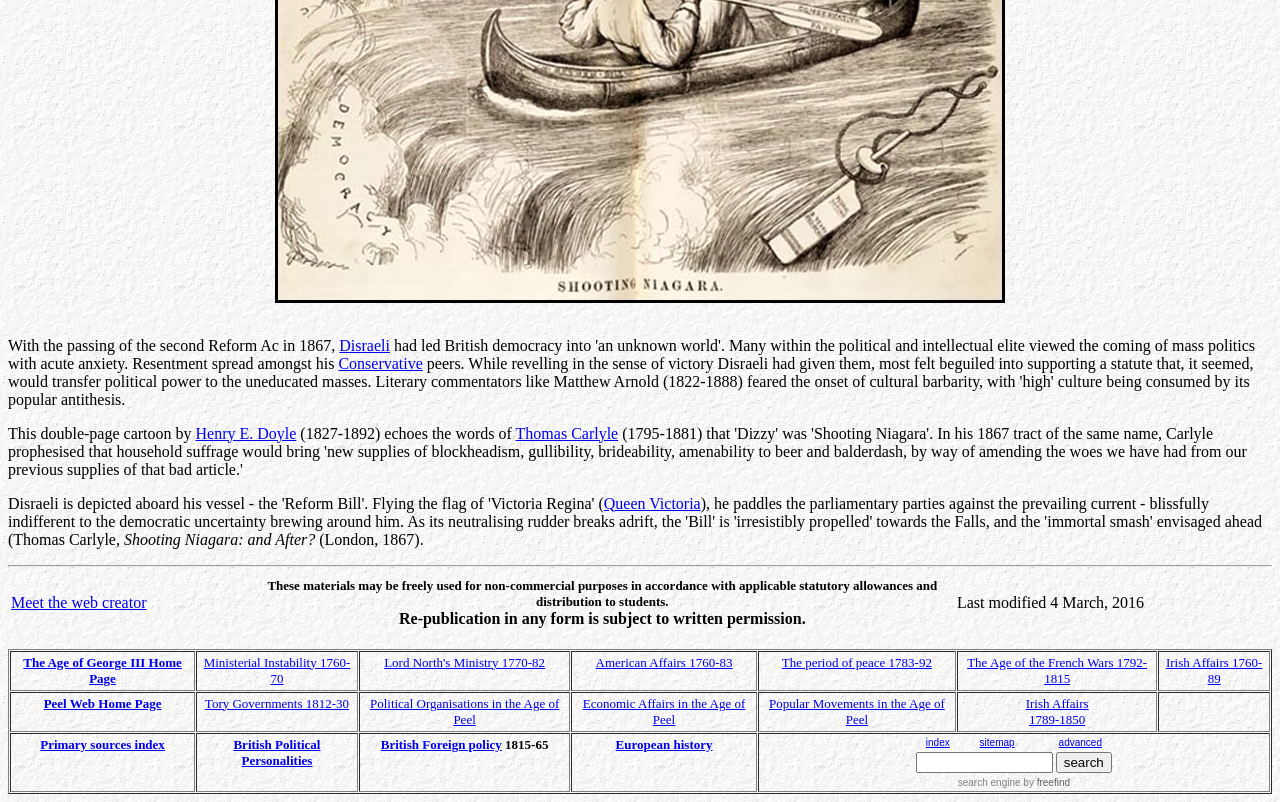For the given element description name="query", determine the bounding box coordinates of the UI element. The coordinates should follow the format (top-left x, top-left y, bottom-right x, bottom-right y) and be within the range of 0 to 1.

[0.716, 0.937, 0.823, 0.963]